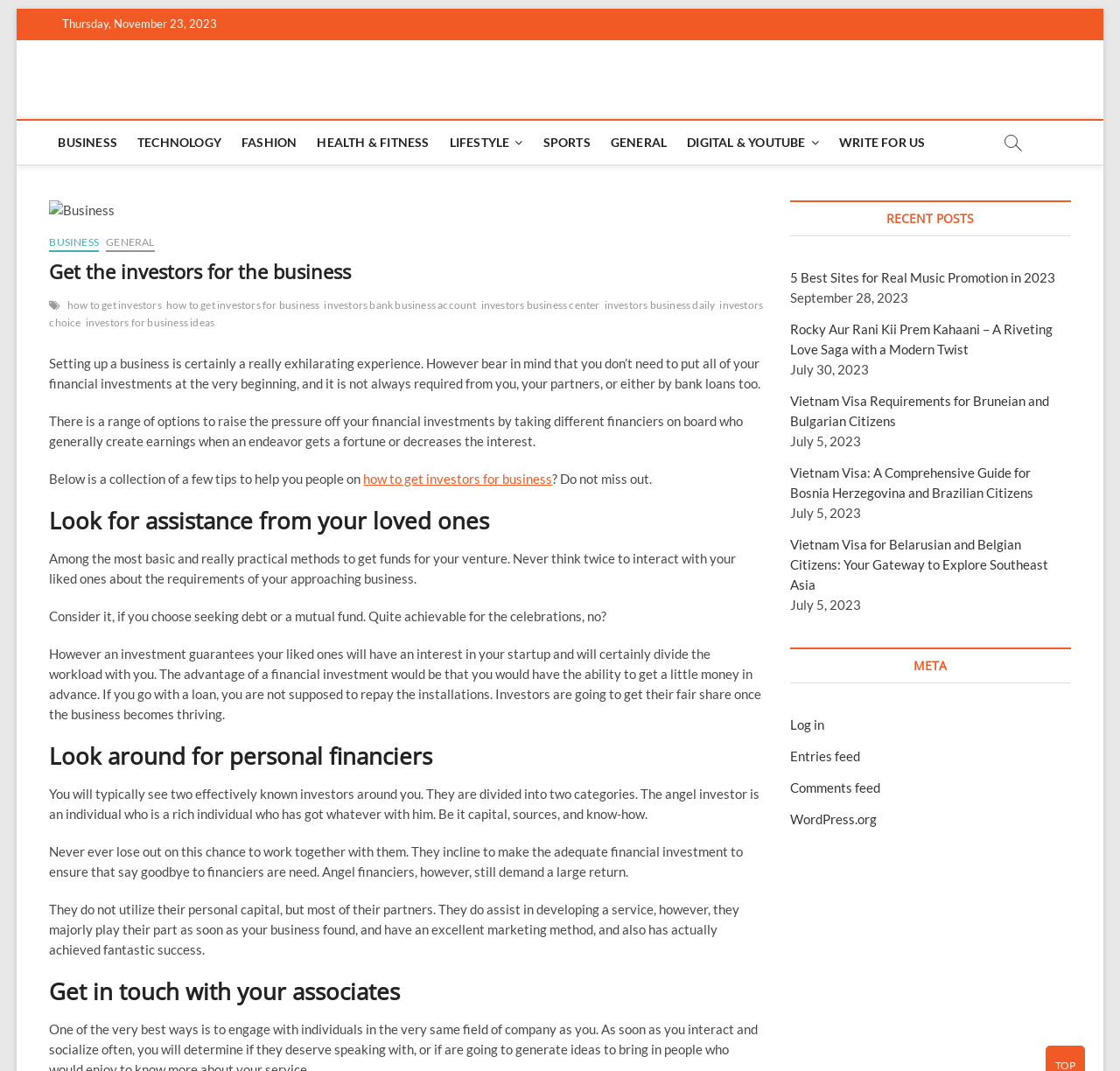Bounding box coordinates should be in the format (top-left x, top-left y, bottom-right x, bottom-right y) and all values should be floating point numbers between 0 and 1. Determine the bounding box coordinate for the UI element described as: Health & Fitness

[0.275, 0.113, 0.391, 0.154]